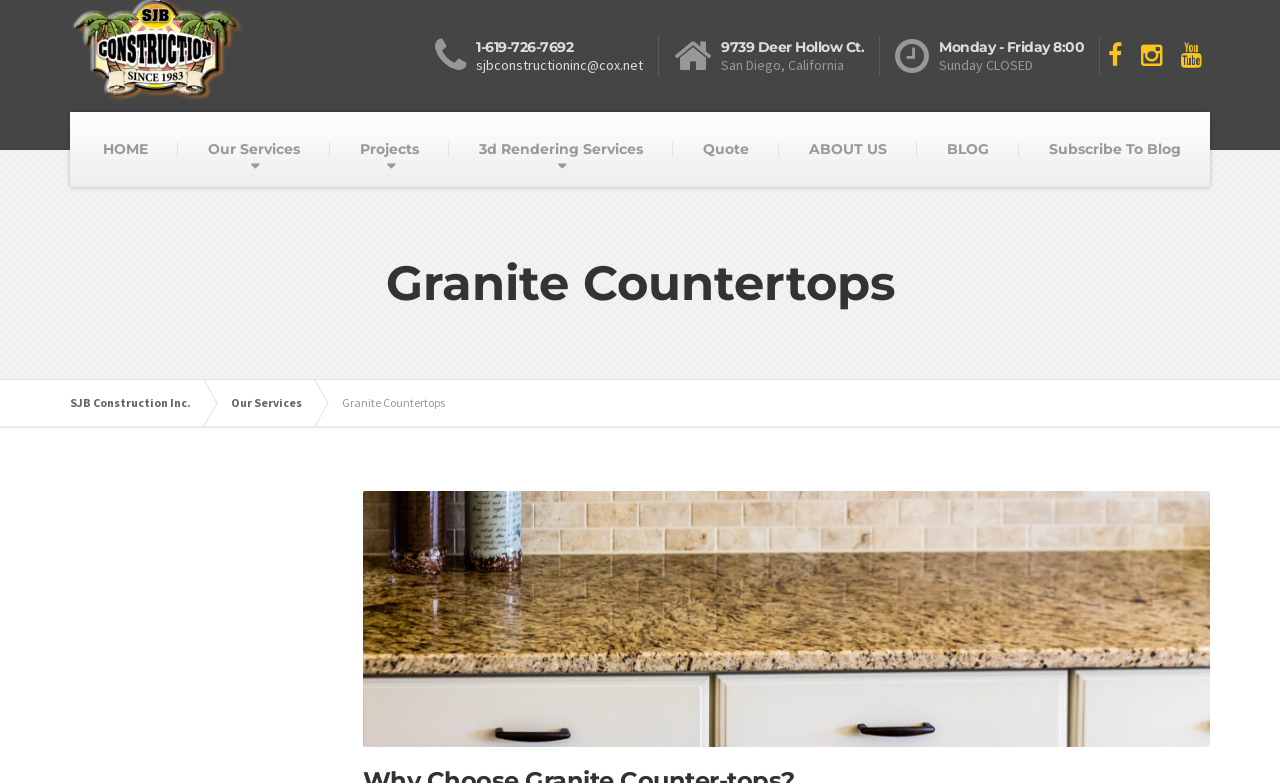Please determine the heading text of this webpage.

Why Choose Granite Counter-tops?